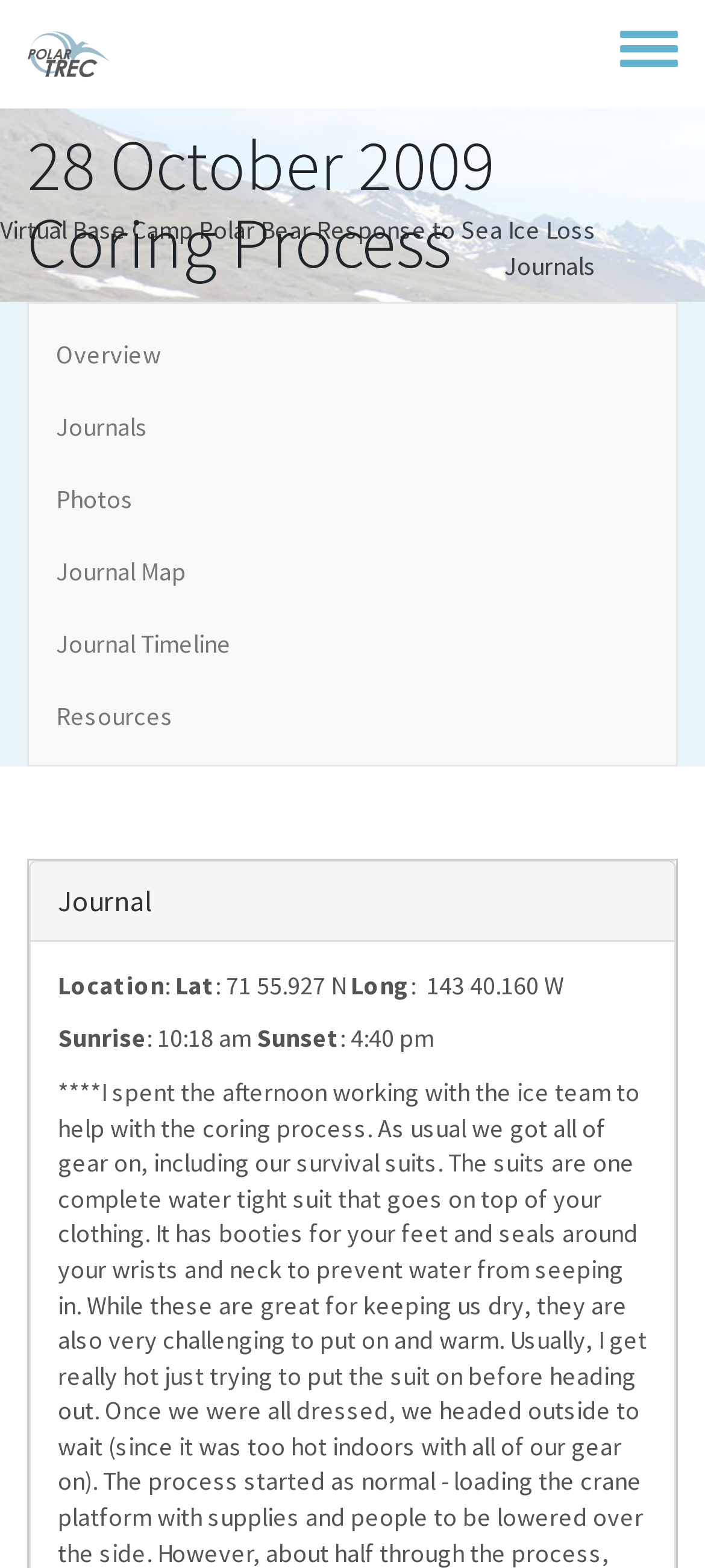Identify the bounding box coordinates of the area you need to click to perform the following instruction: "Toggle the menu".

[0.879, 0.017, 0.962, 0.047]